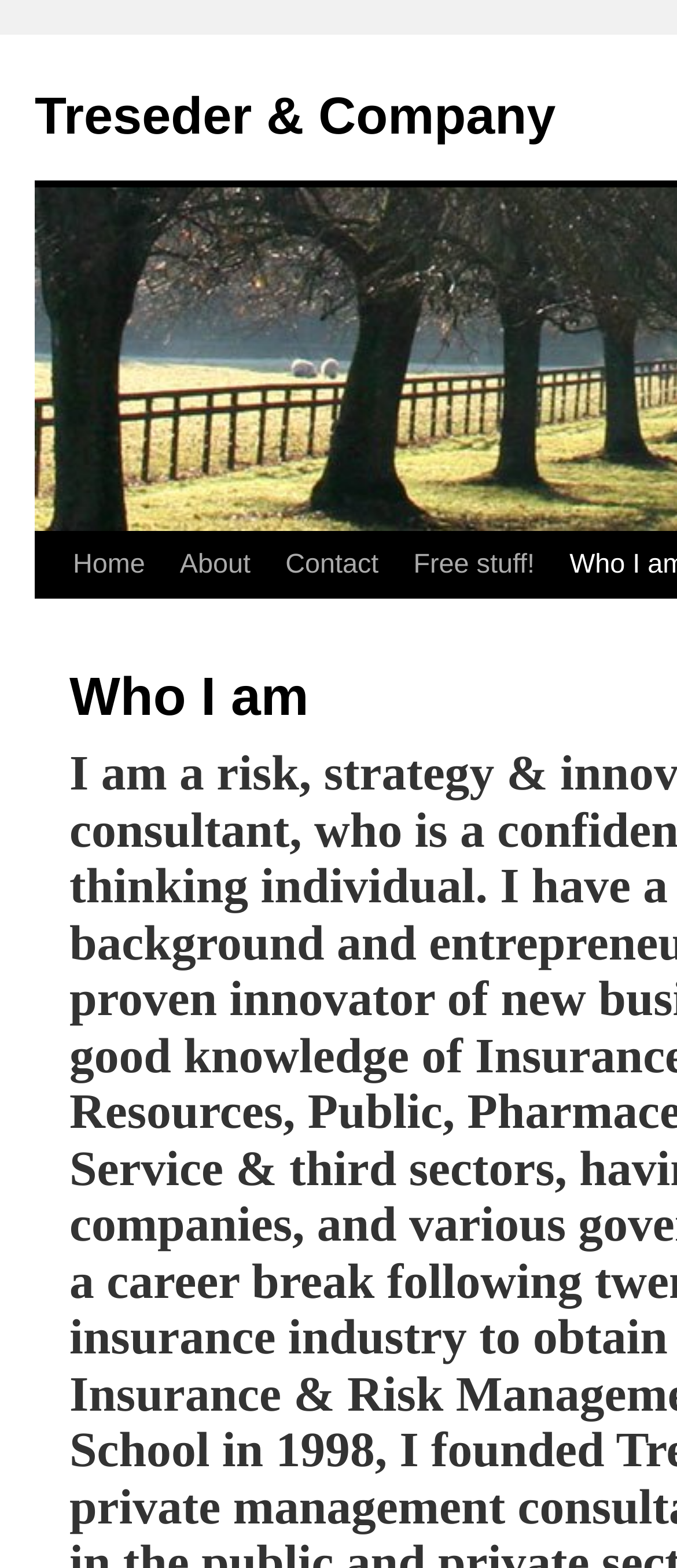Please determine the headline of the webpage and provide its content.

Who I am